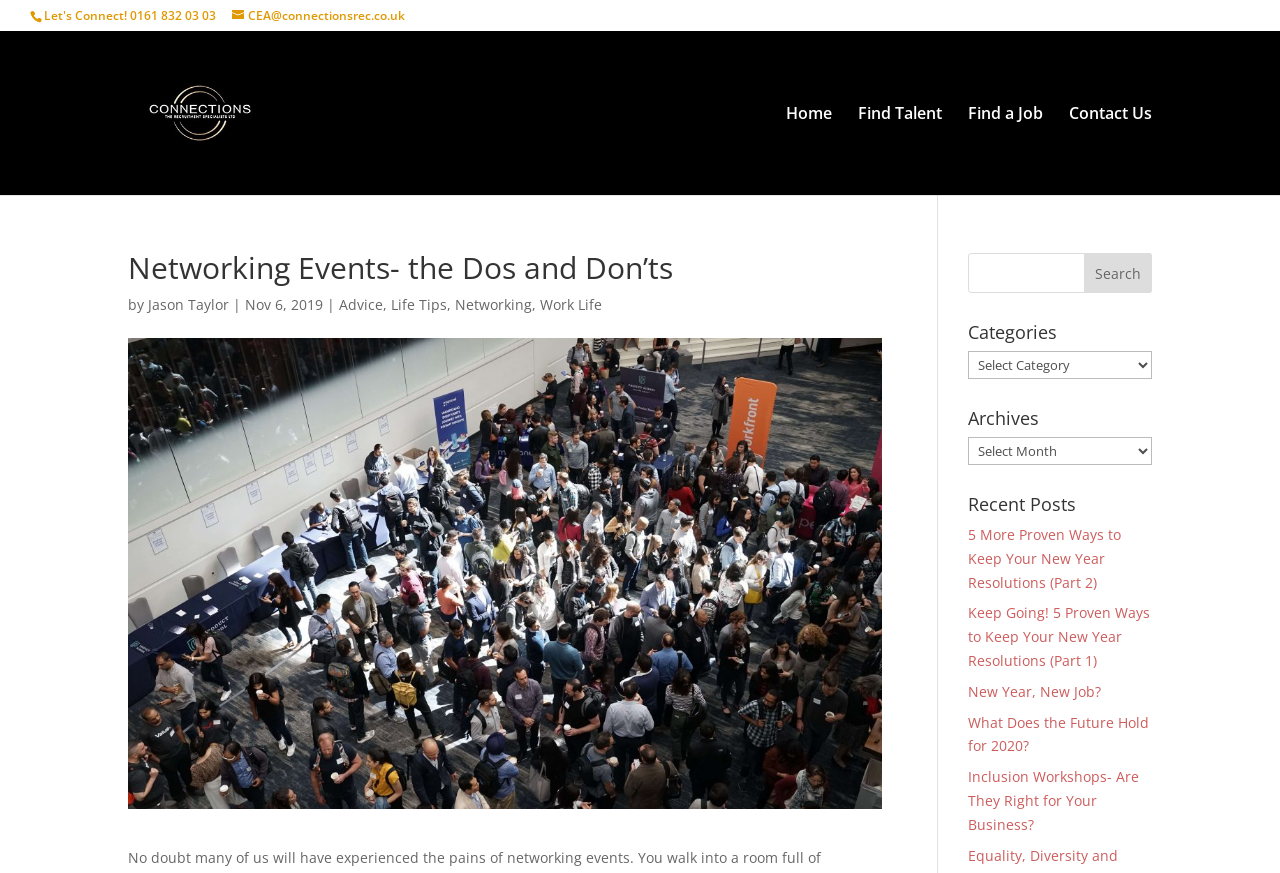Please determine the bounding box coordinates of the element's region to click in order to carry out the following instruction: "Search for a topic". The coordinates should be four float numbers between 0 and 1, i.e., [left, top, right, bottom].

[0.756, 0.29, 0.9, 0.336]